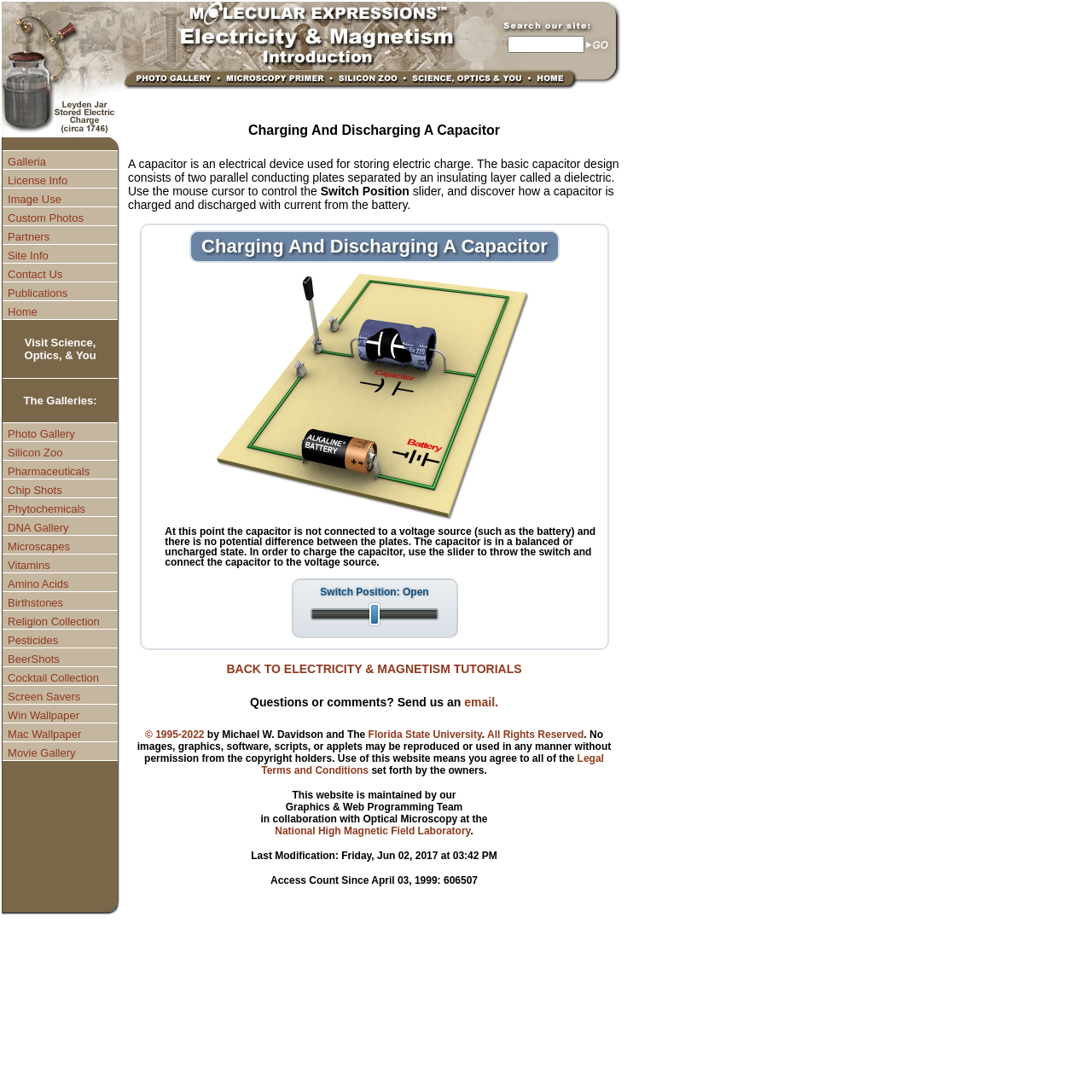What is the theme of the webpage?
Refer to the screenshot and answer in one word or phrase.

Electricity and Magnetism